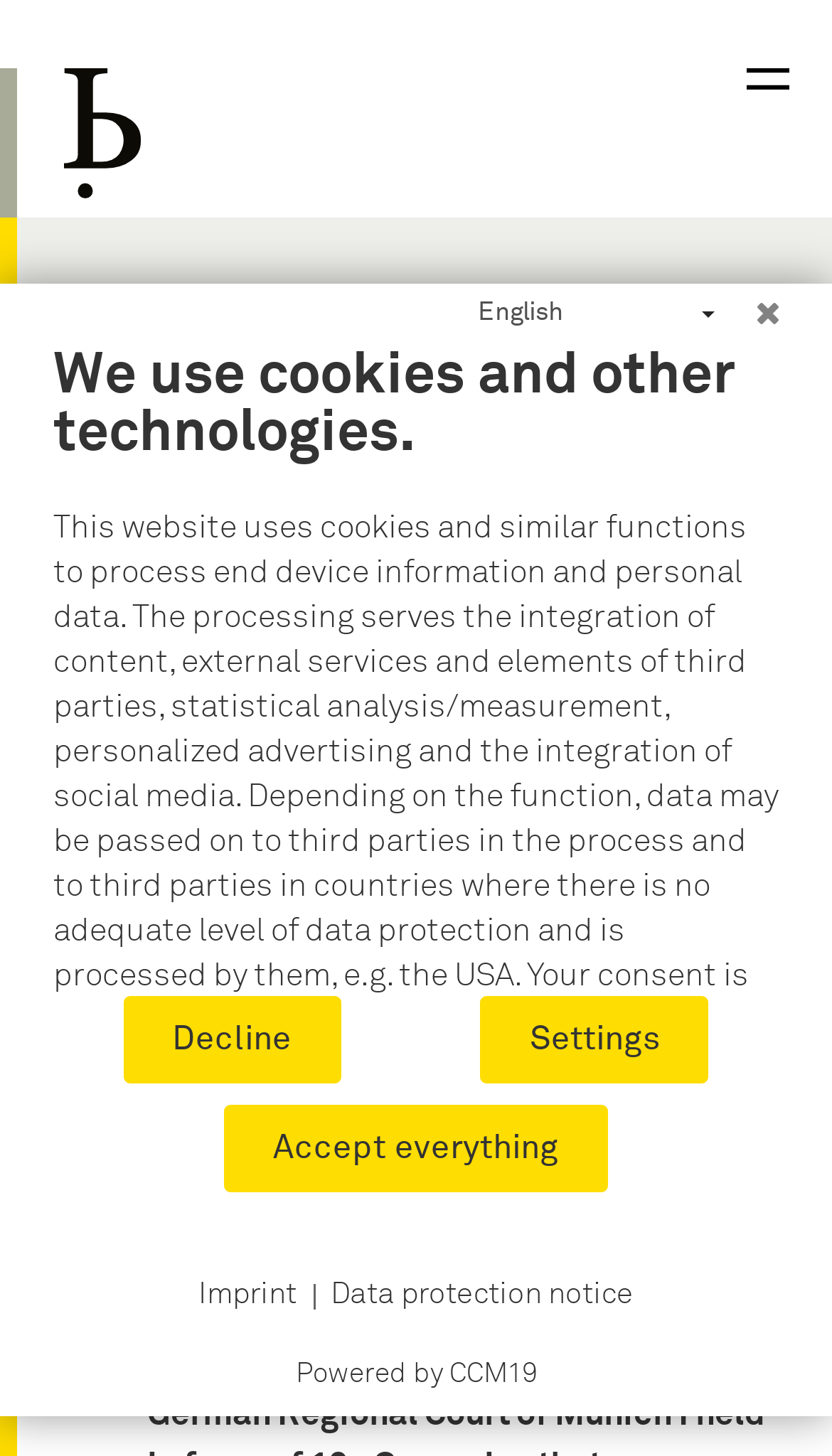What is the purpose of the website?
Could you answer the question with a detailed and thorough explanation?

The purpose of the website can be inferred from the content and structure of the webpage. The website appears to be a law firm website, as it contains information about the law firm's services, news, and press releases. The website also has a section for imprint and data protection notice, which is typical of law firm websites.